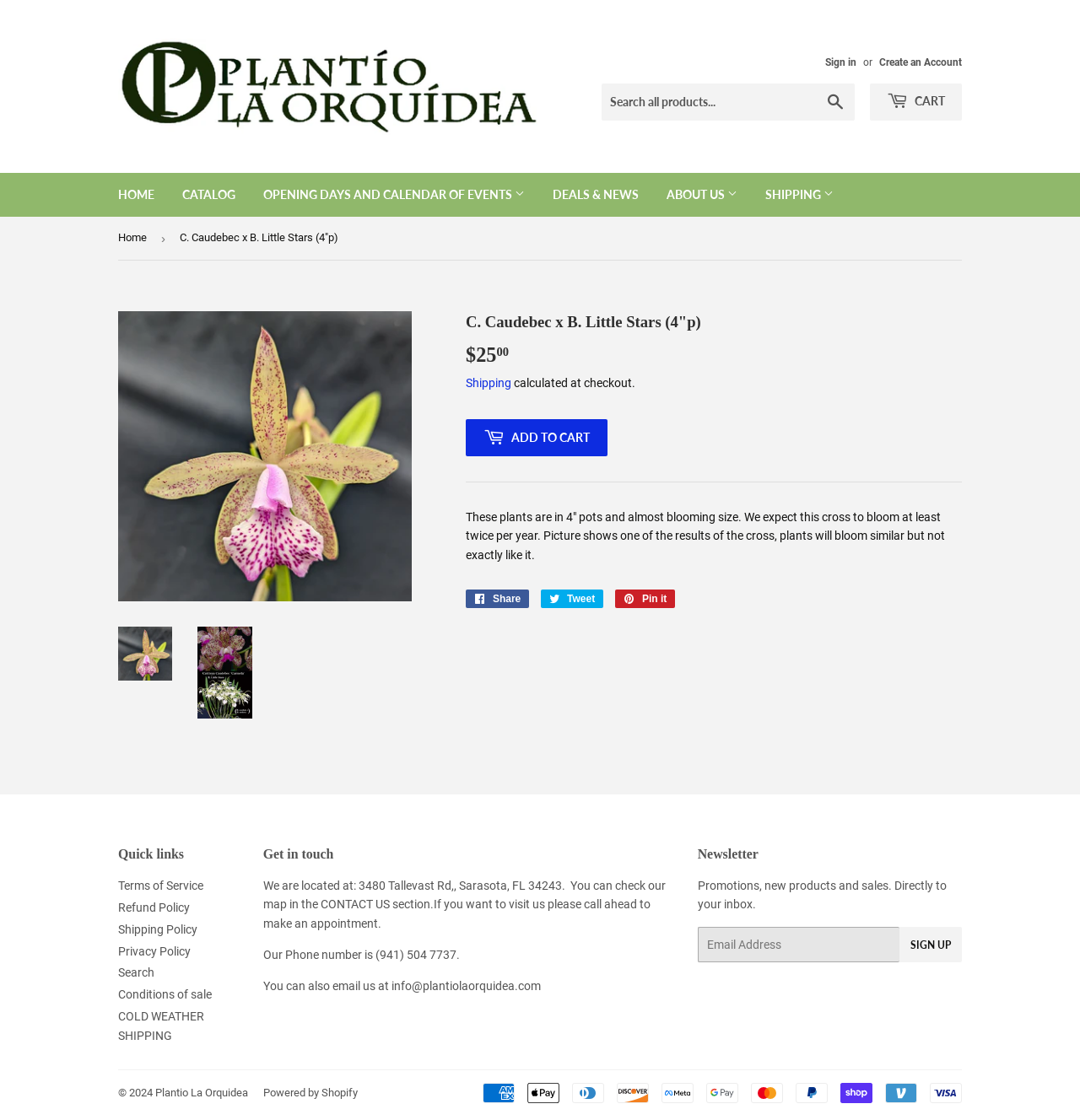Extract the bounding box coordinates for the HTML element that matches this description: "Paralegal Services". The coordinates should be four float numbers between 0 and 1, i.e., [left, top, right, bottom].

None